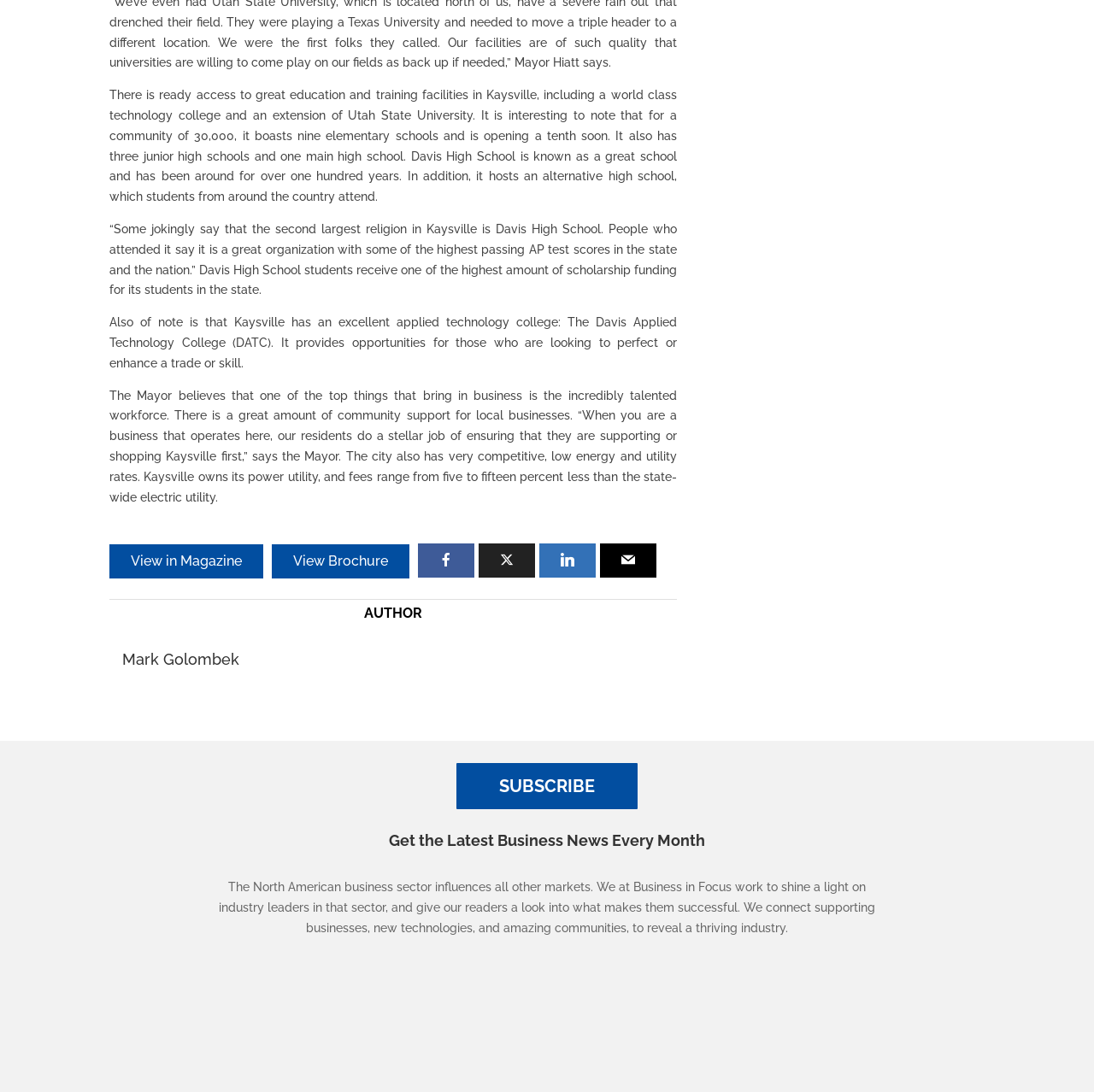What is the name of the high school mentioned?
Look at the image and respond with a single word or a short phrase.

Davis High School